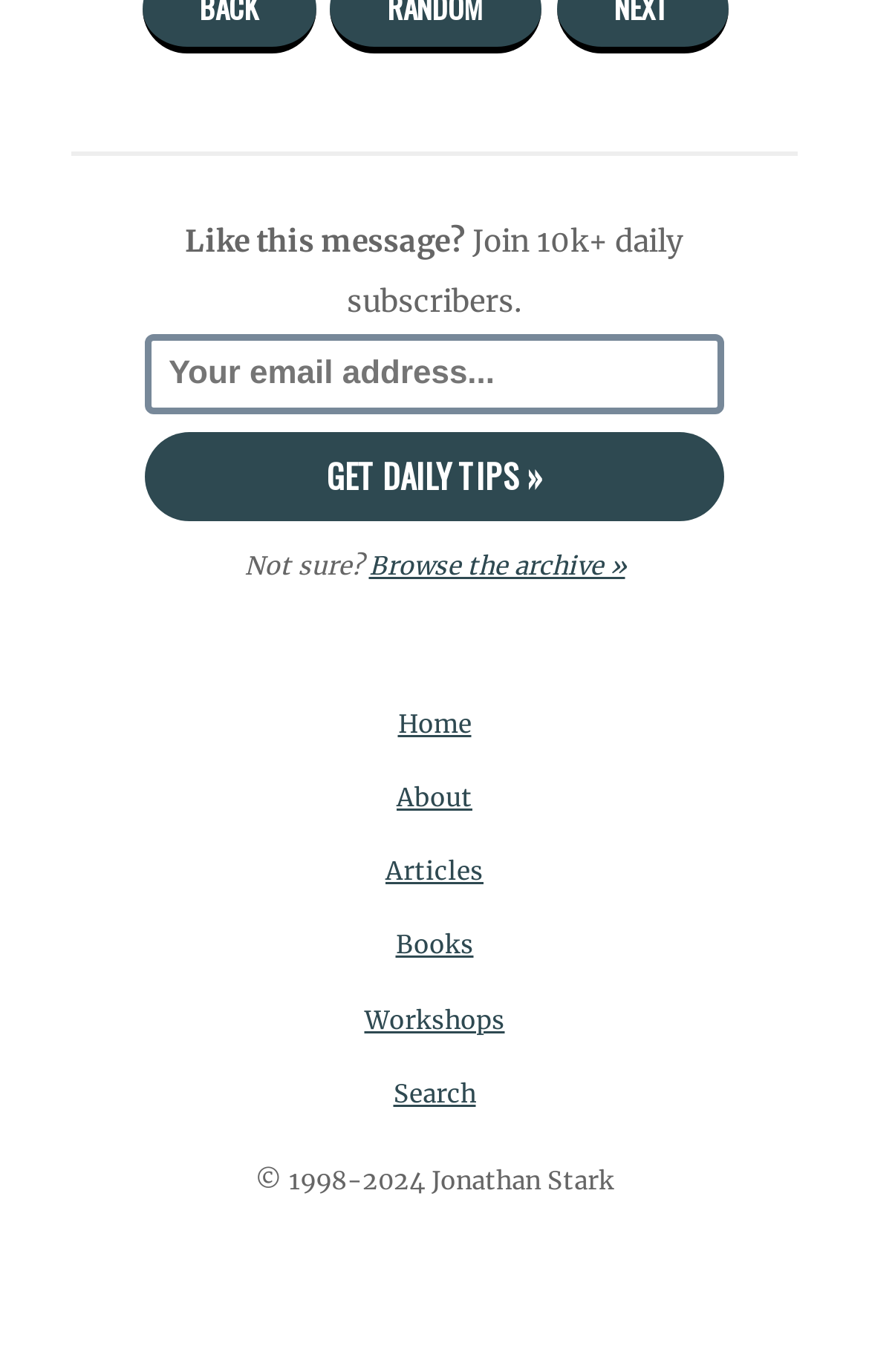Please find the bounding box coordinates of the element's region to be clicked to carry out this instruction: "Explore Recent Posts".

None